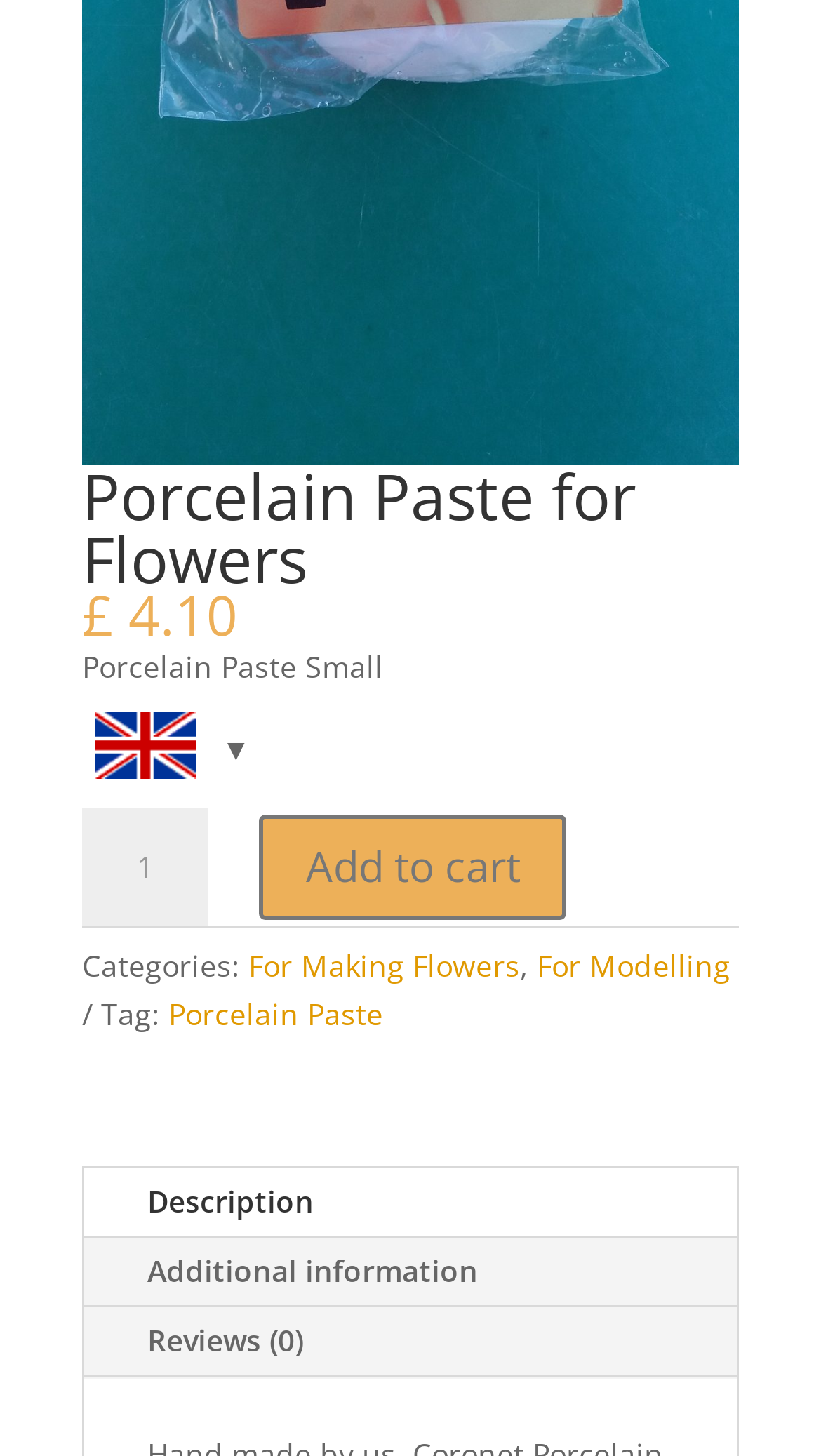Please identify the bounding box coordinates of the element on the webpage that should be clicked to follow this instruction: "Select currency". The bounding box coordinates should be given as four float numbers between 0 and 1, formatted as [left, top, right, bottom].

[0.1, 0.482, 0.305, 0.548]